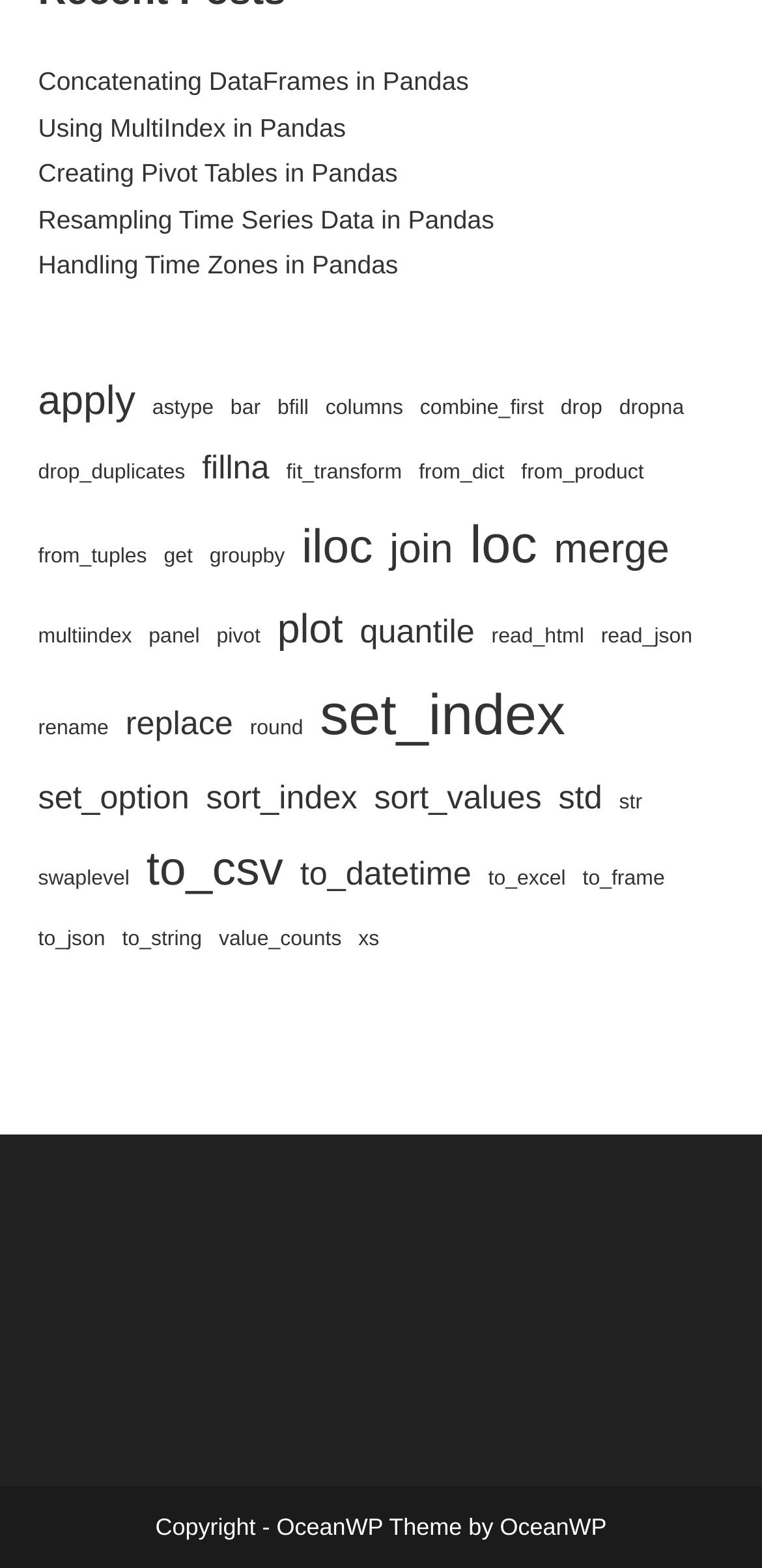What is the function that is used to read HTML files? Analyze the screenshot and reply with just one word or a short phrase.

read_html